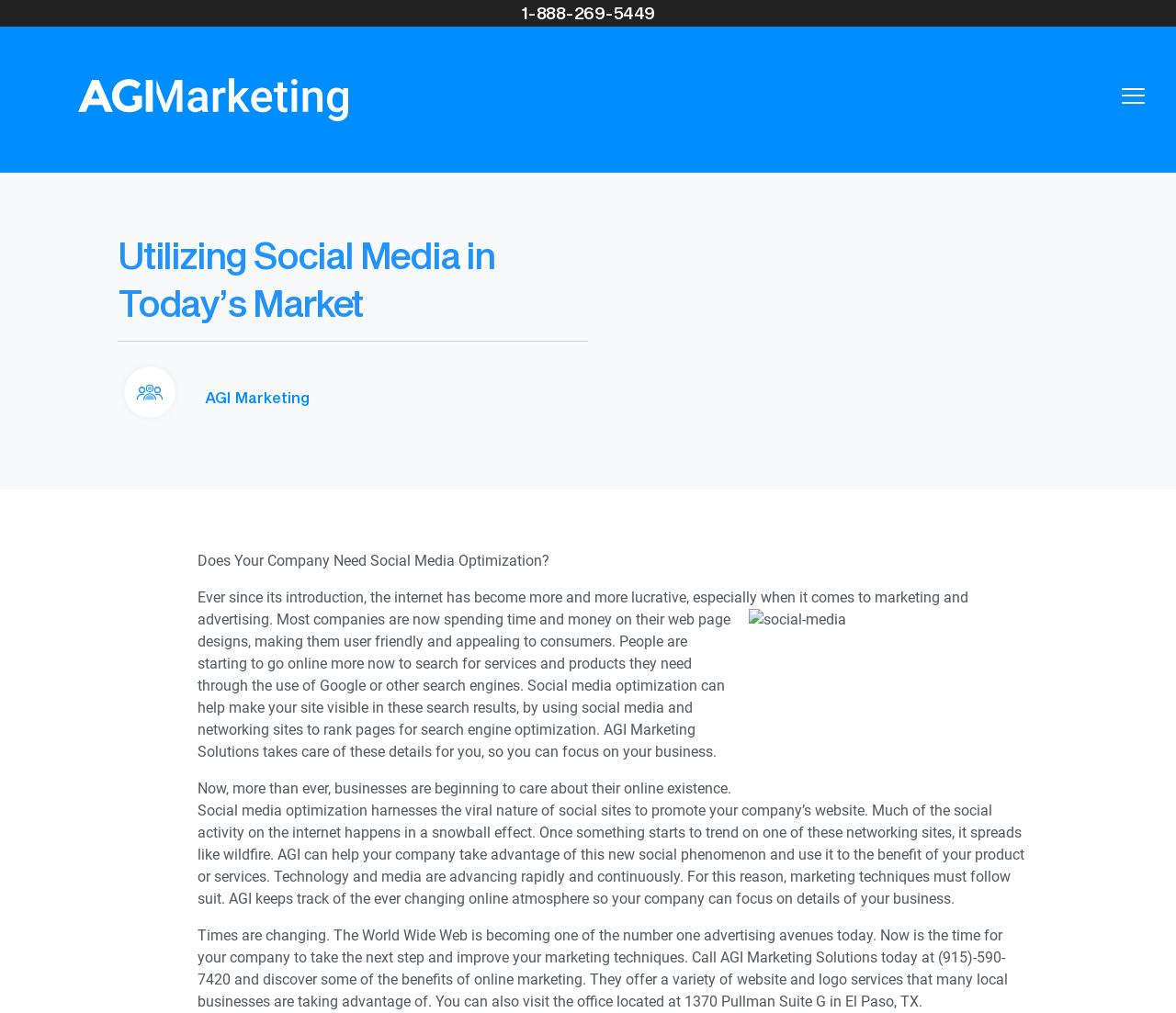Respond with a single word or phrase:
What is the main topic of this webpage?

Social media optimization